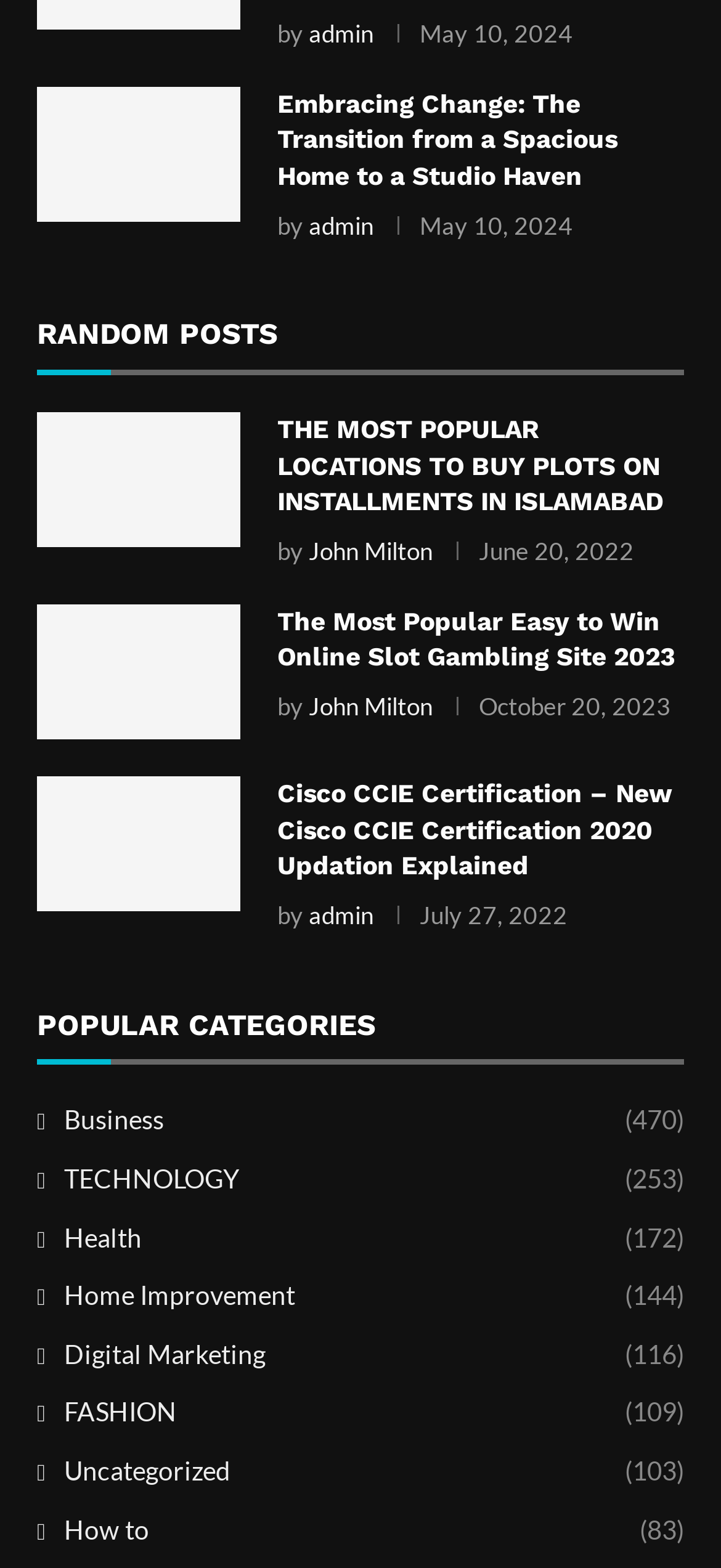Find the bounding box coordinates of the clickable element required to execute the following instruction: "view category 'TECHNOLOGY'". Provide the coordinates as four float numbers between 0 and 1, i.e., [left, top, right, bottom].

[0.051, 0.74, 0.949, 0.764]